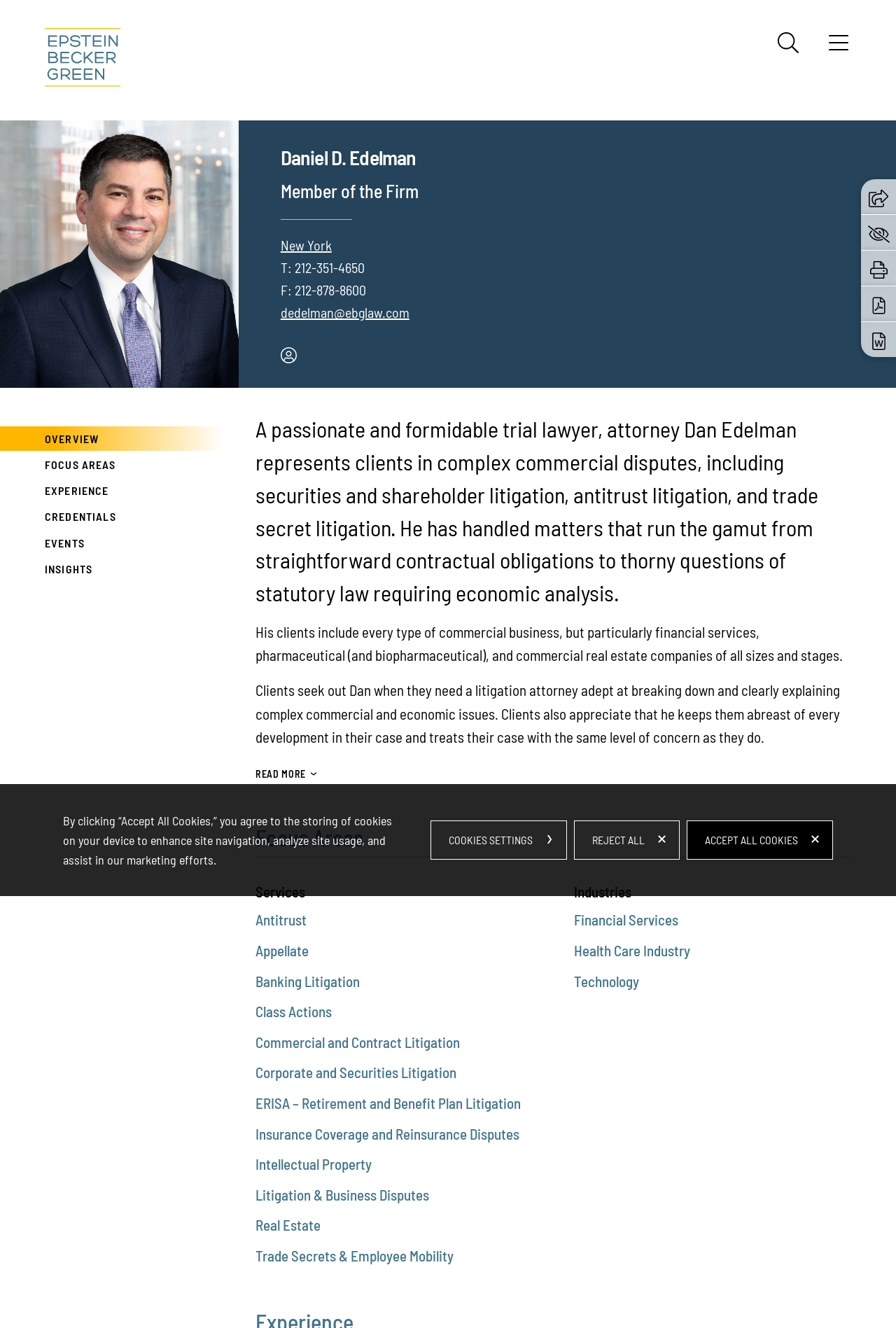Identify the bounding box of the HTML element described as: "Print".

[0.971, 0.193, 0.99, 0.21]